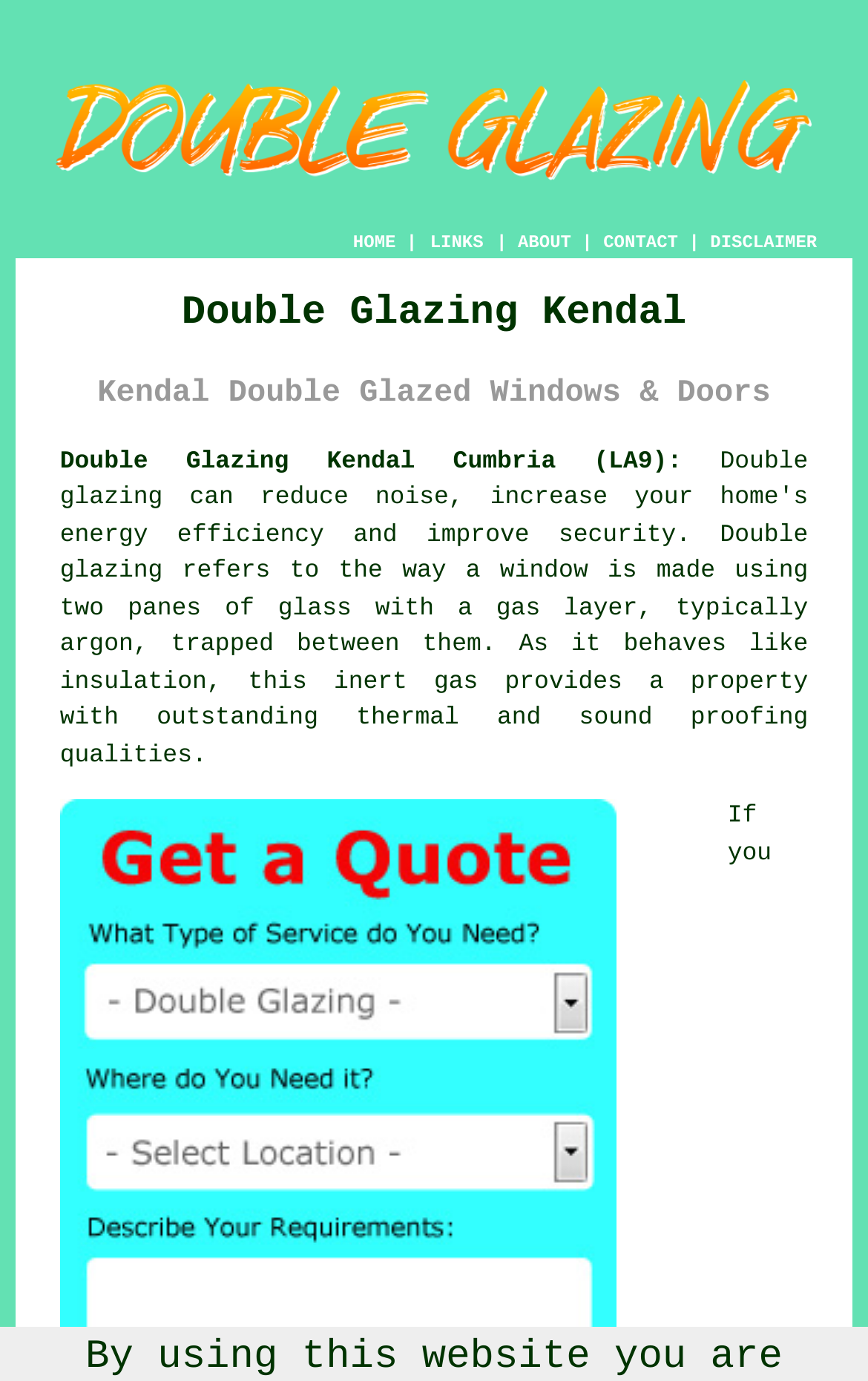Answer succinctly with a single word or phrase:
What type of content is available on the webpage?

Informational